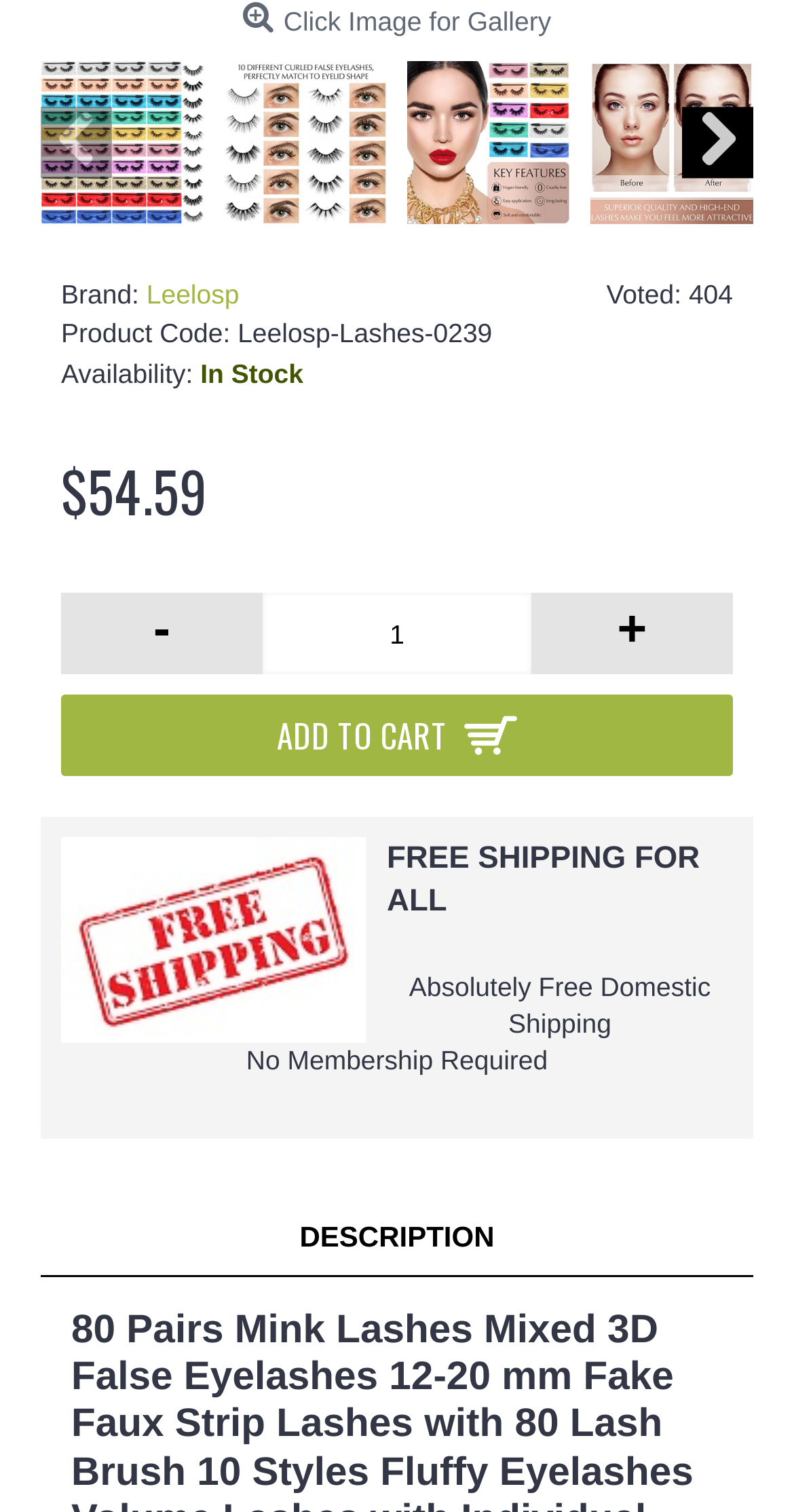From the webpage screenshot, identify the region described by Add to Cart. Provide the bounding box coordinates as (top-left x, top-left y, bottom-right x, bottom-right y), with each value being a floating point number between 0 and 1.

[0.077, 0.459, 0.923, 0.513]